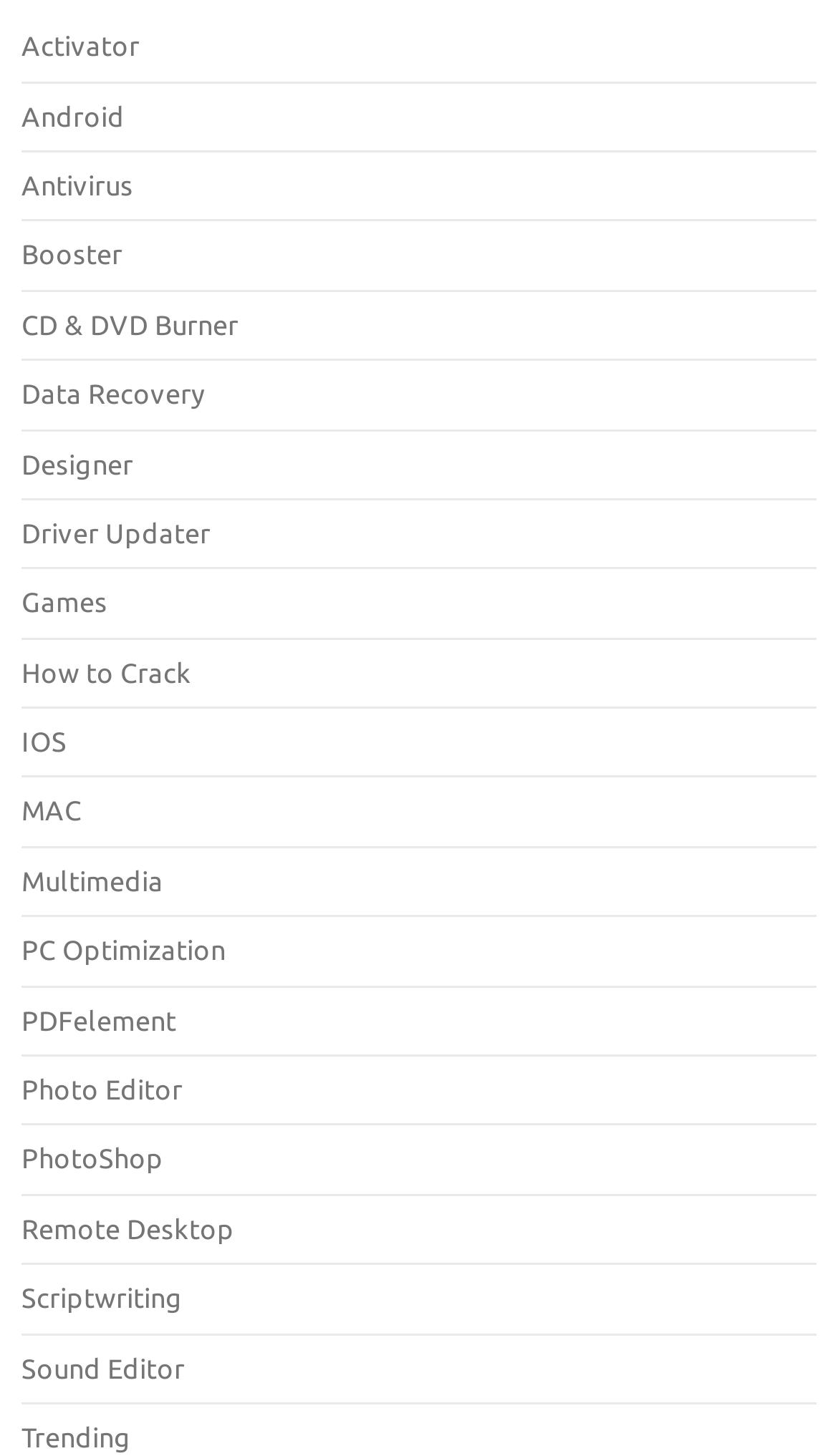How many links have 'Editor' in their name?
Refer to the image and provide a concise answer in one word or phrase.

2